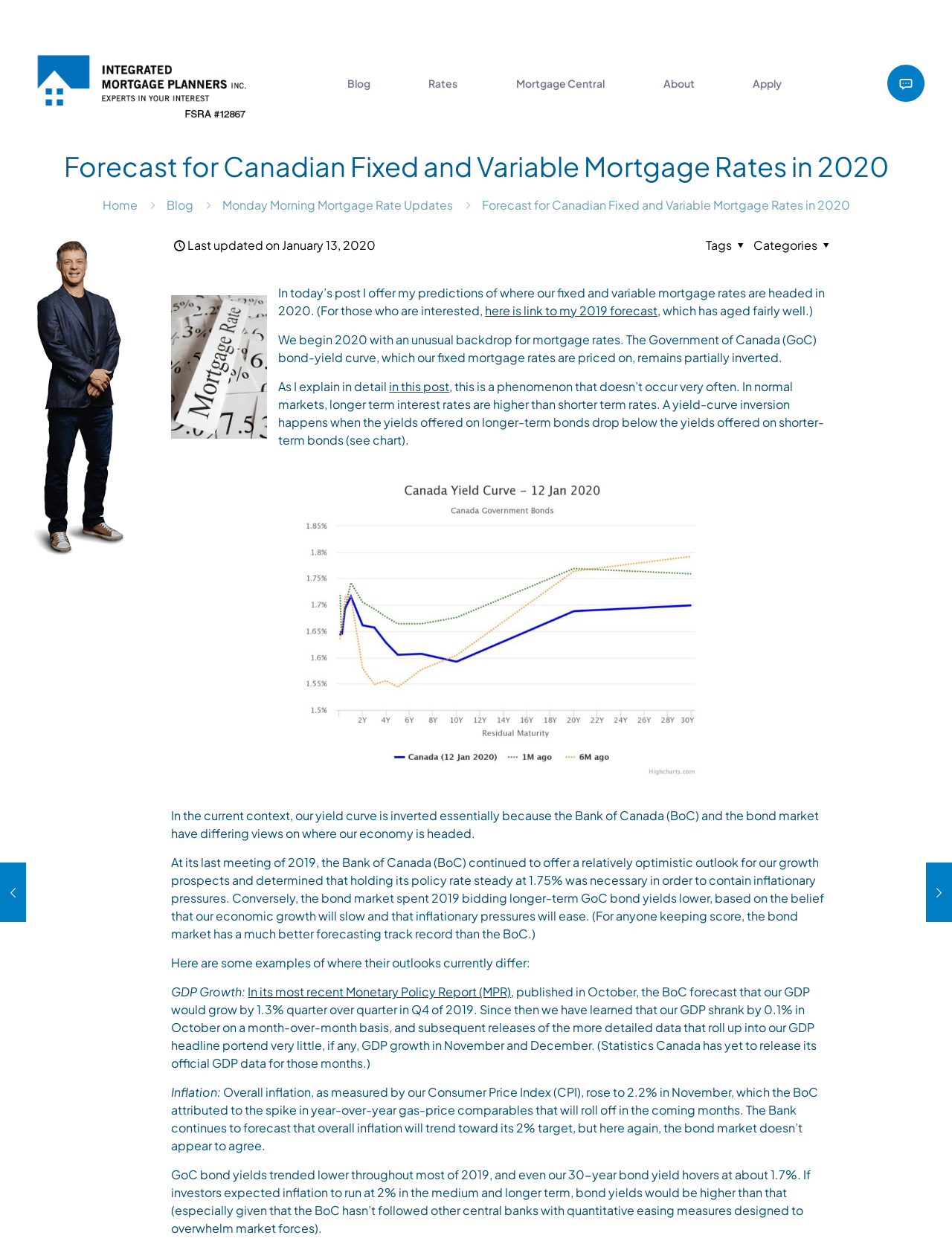Who is the author of the blog post?
Refer to the screenshot and respond with a concise word or phrase.

Dave the Mortgage Broker